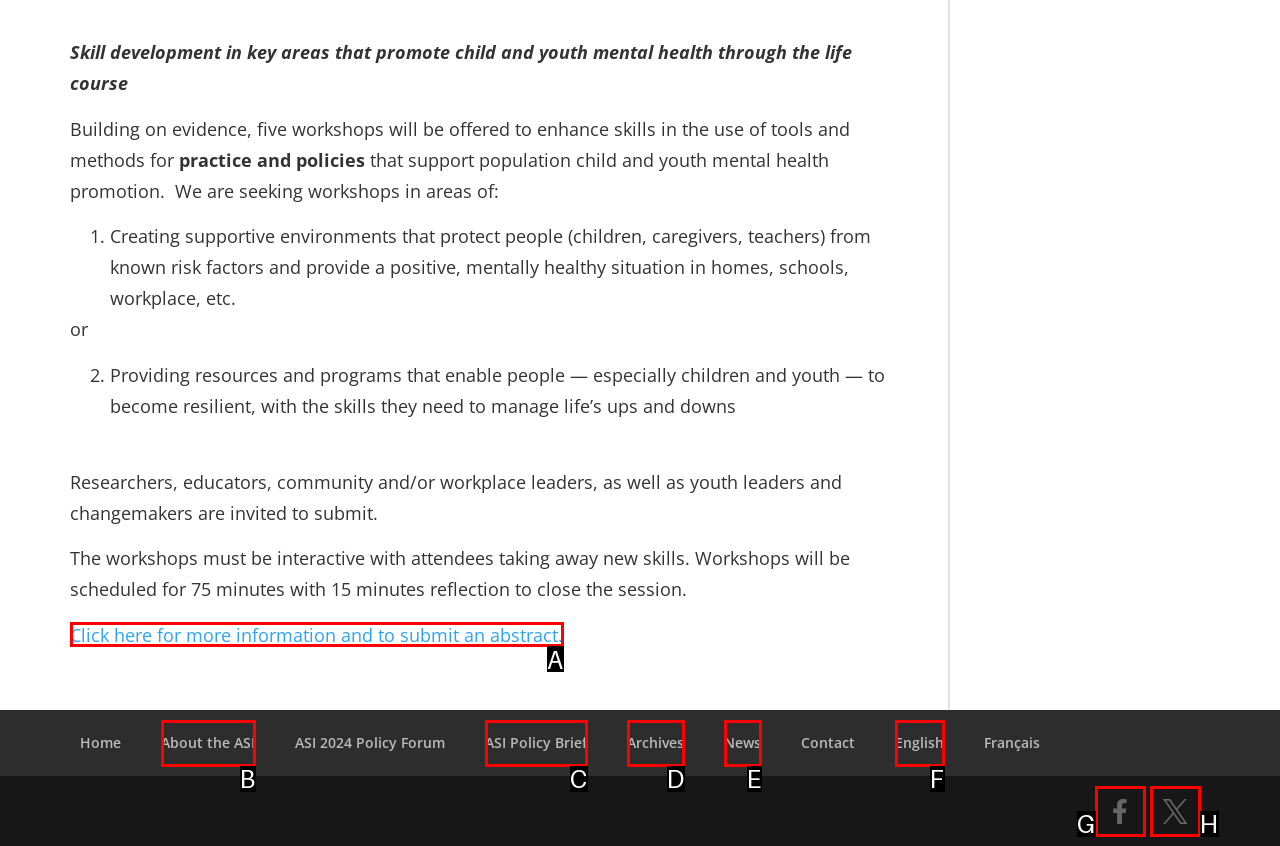From the options presented, which lettered element matches this description: Facebook-f
Reply solely with the letter of the matching option.

G